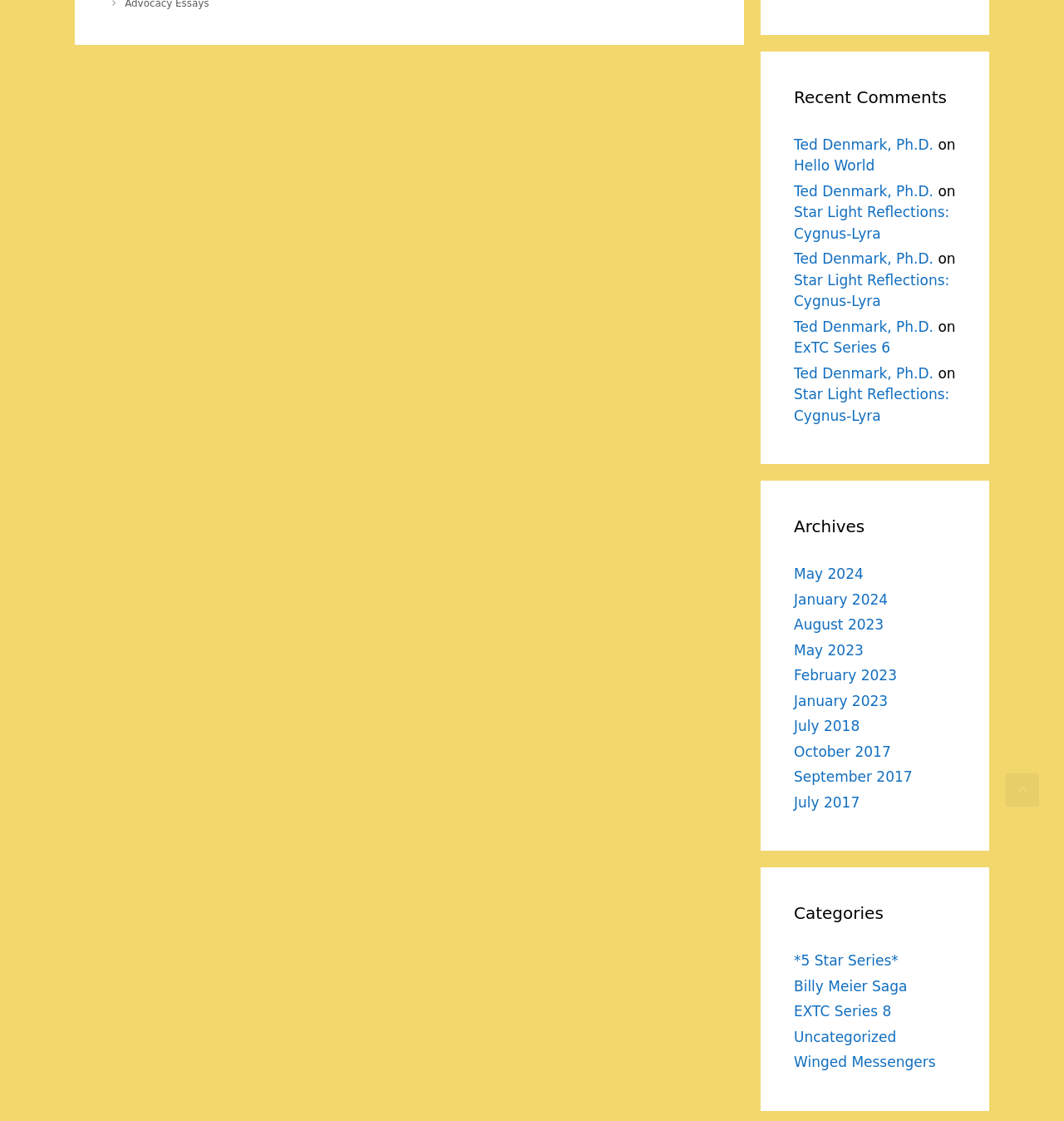Refer to the image and provide an in-depth answer to the question: 
What is the category of the blog post 'EXTC Series 6'?

The category of the blog post 'EXTC Series 6' is not explicitly stated, but it is likely to be 'EXTC Series 8' since it is listed under the 'Categories' section, which includes a link to 'EXTC Series 8' with a bounding box coordinate of [0.746, 0.895, 0.838, 0.909].